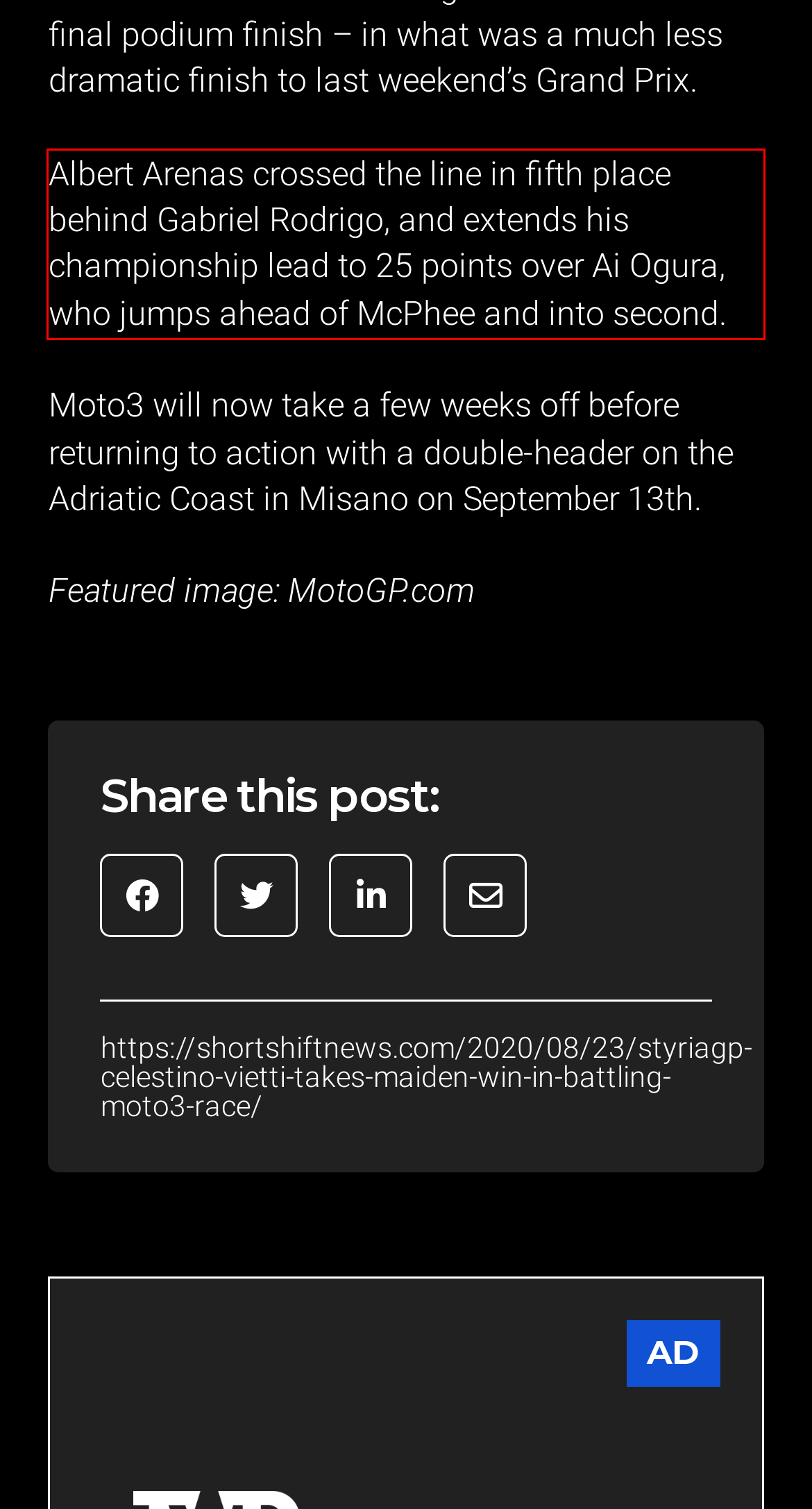Please identify and extract the text from the UI element that is surrounded by a red bounding box in the provided webpage screenshot.

Albert Arenas crossed the line in fifth place behind Gabriel Rodrigo, and extends his championship lead to 25 points over Ai Ogura, who jumps ahead of McPhee and into second.